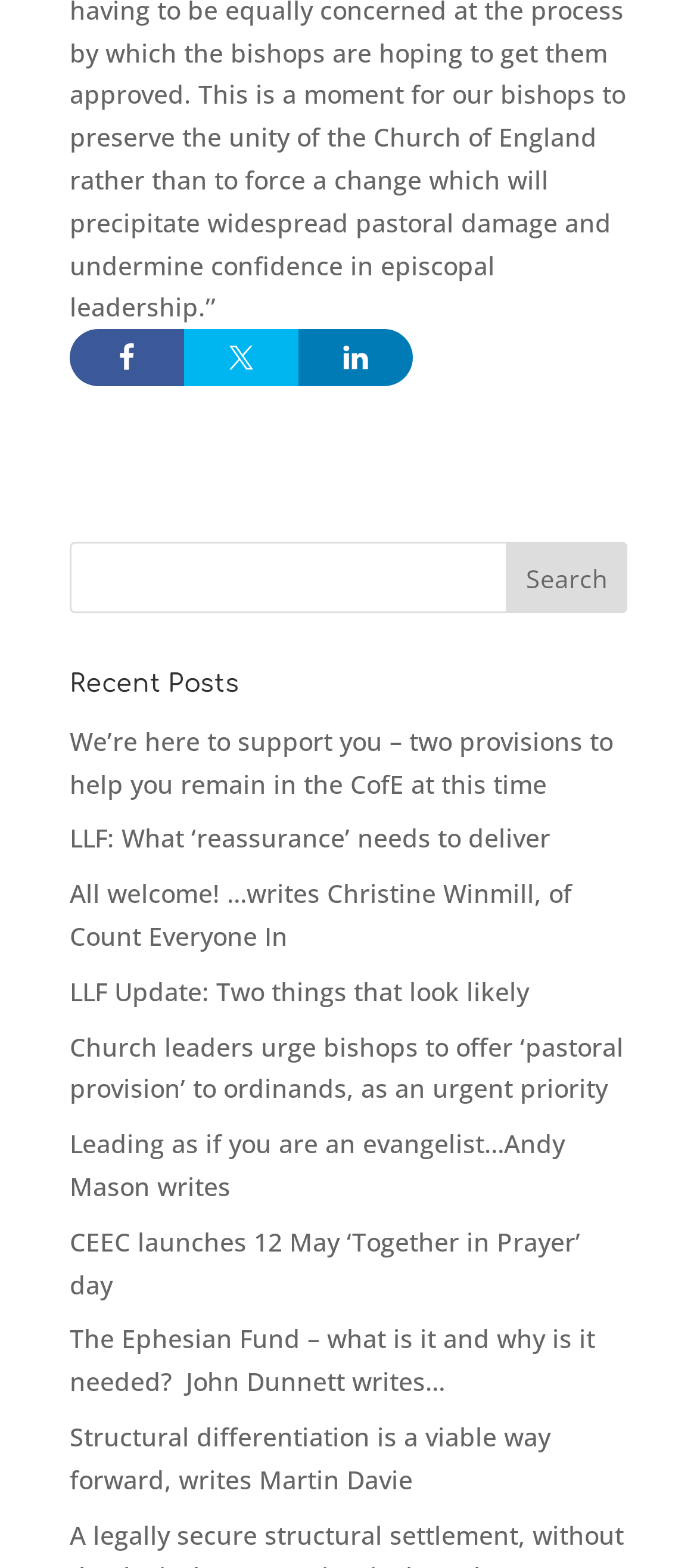Locate the bounding box of the user interface element based on this description: "LinkedIn".

[0.428, 0.21, 0.592, 0.246]